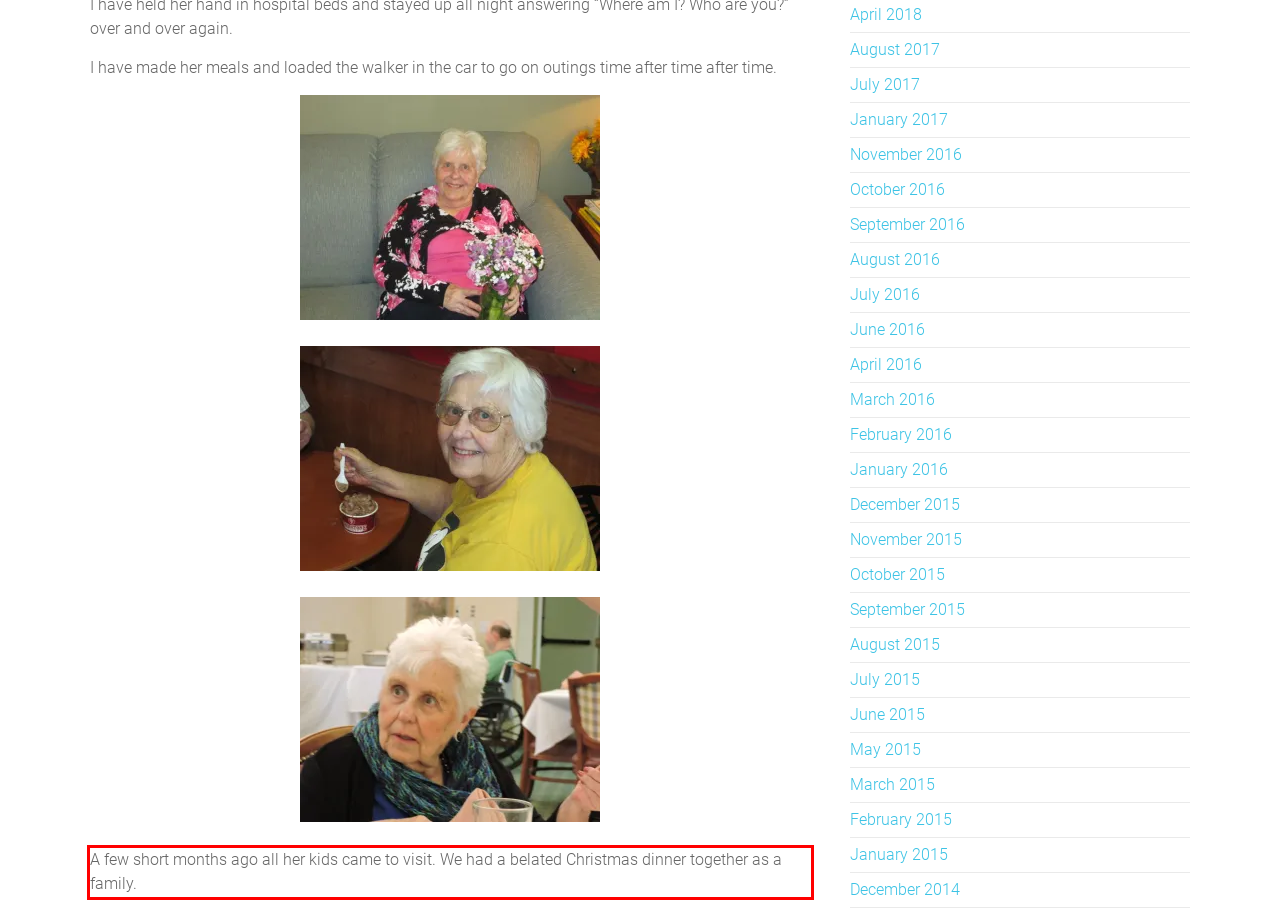Identify and transcribe the text content enclosed by the red bounding box in the given screenshot.

A few short months ago all her kids came to visit. We had a belated Christmas dinner together as a family.